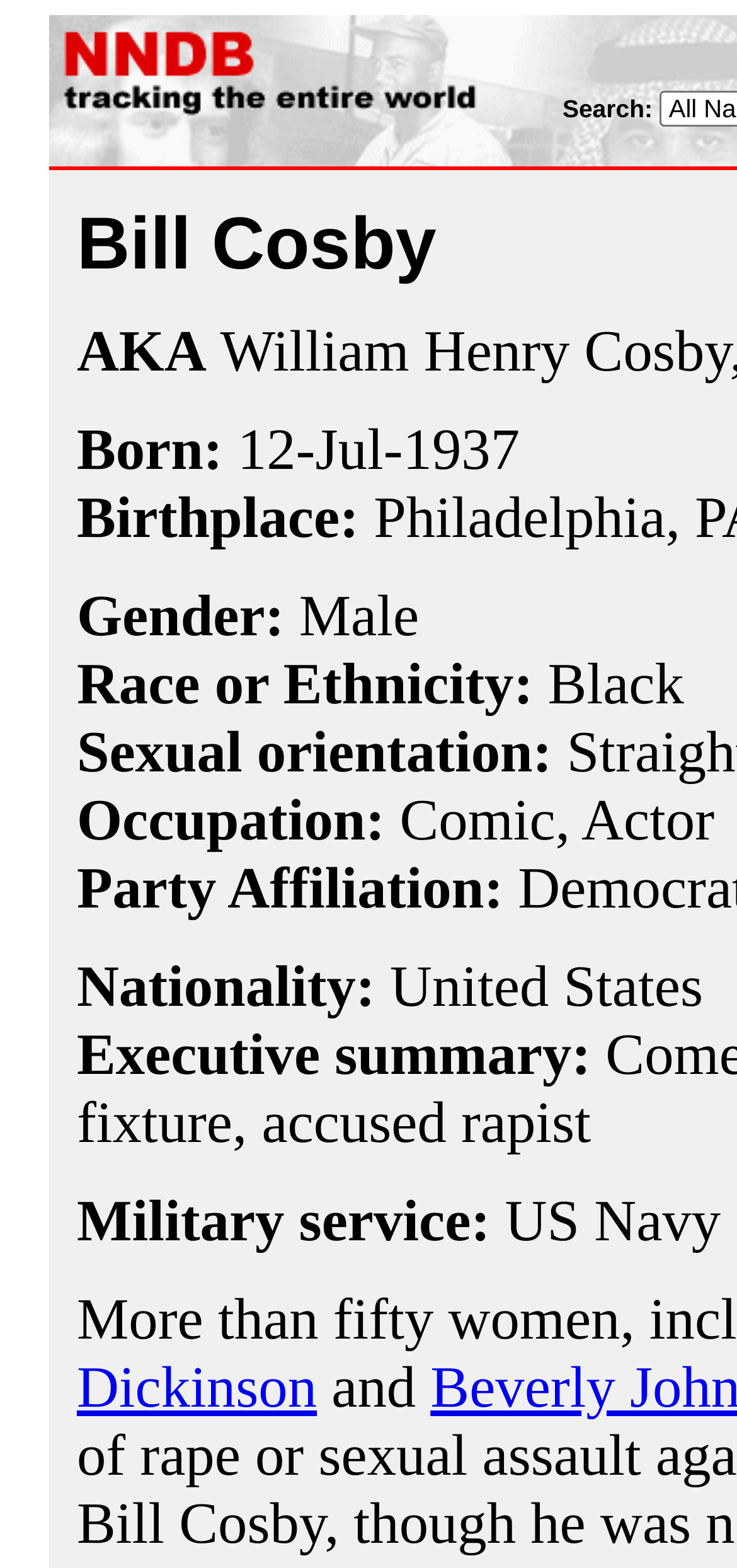What is Bill Cosby's occupation?
Look at the image and construct a detailed response to the question.

I found the occupation by looking at the table cell containing the text 'Occupation:' and its adjacent cells, where I found the link 'Comic' and the text ', Actor'.